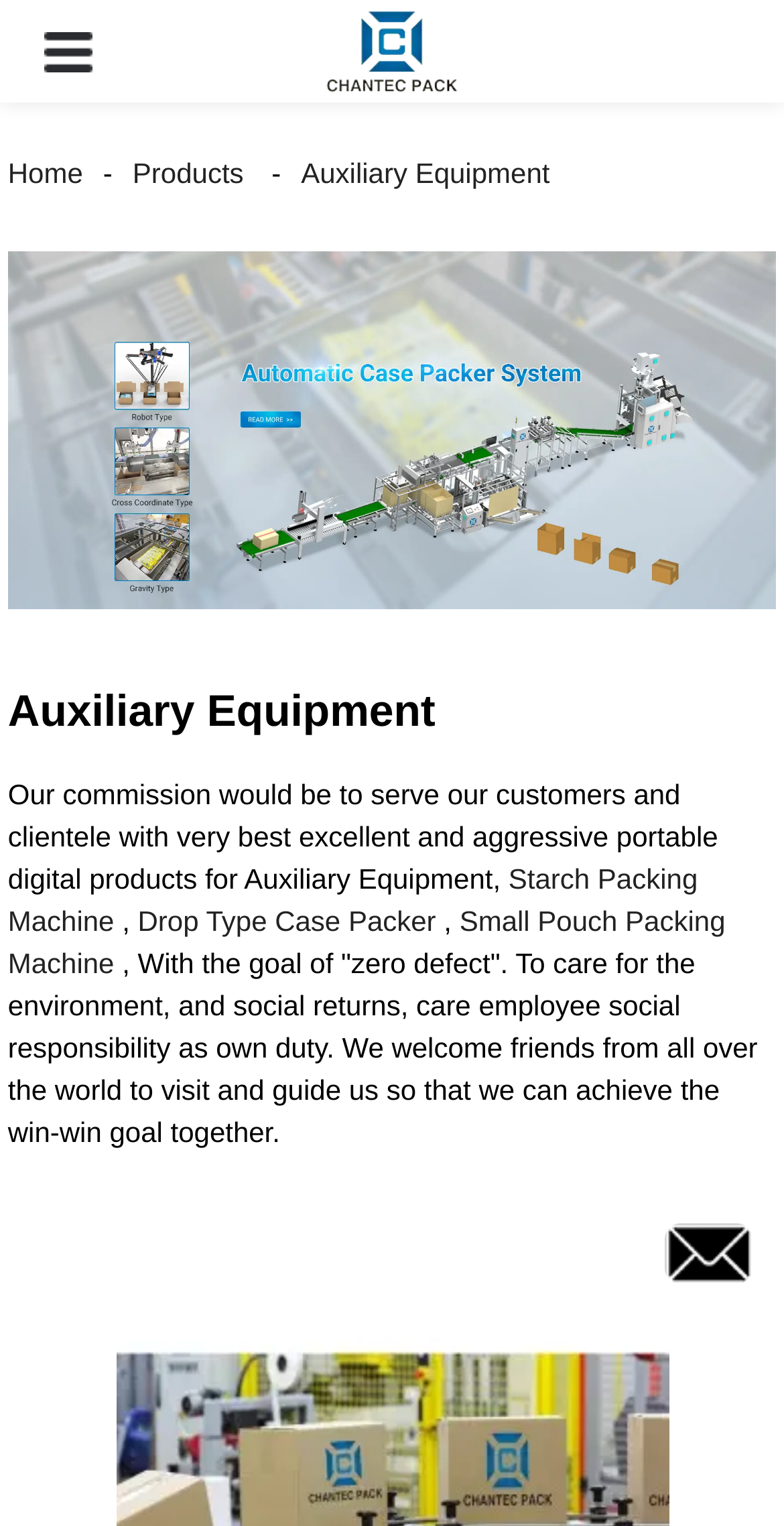What is the name of one of the products offered?
Analyze the image and provide a thorough answer to the question.

One of the products offered by the company is the Starch Packing Machine, which is mentioned as a link on the webpage.